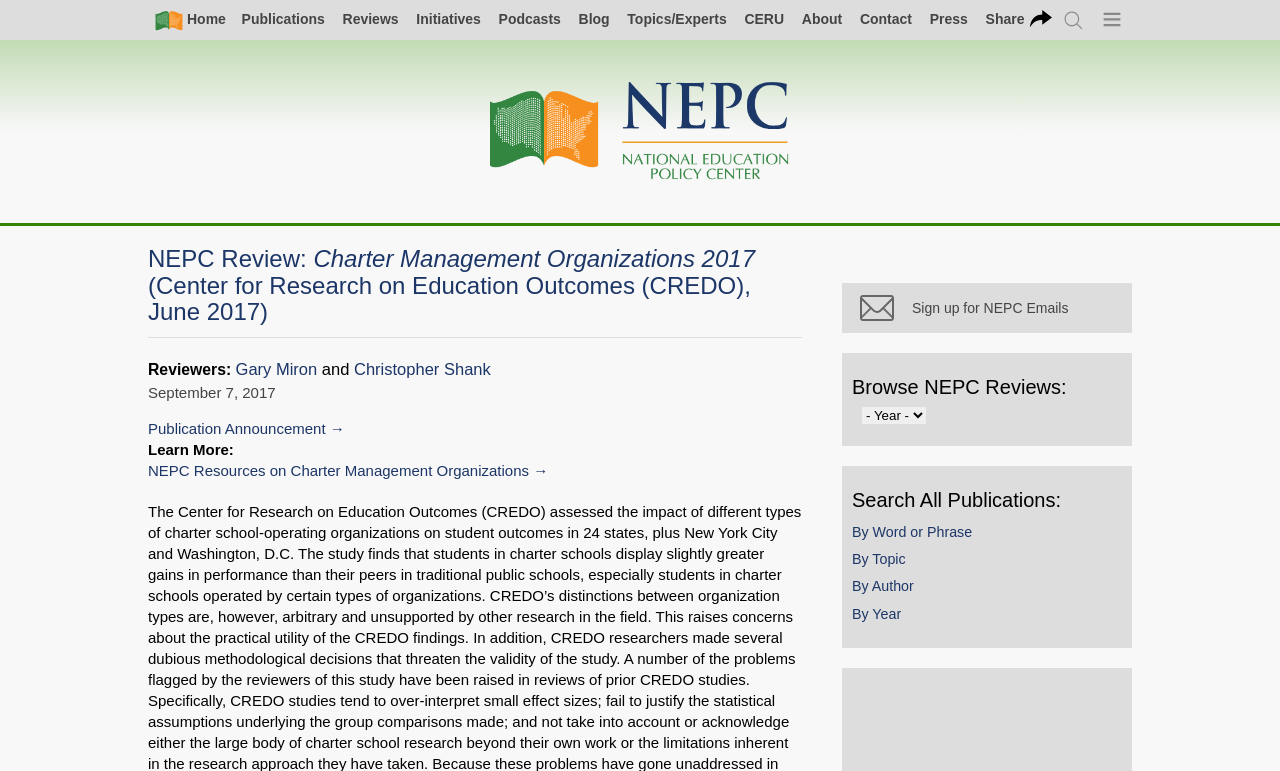Determine the bounding box coordinates (top-left x, top-left y, bottom-right x, bottom-right y) of the UI element described in the following text: Publication Announcement

[0.116, 0.542, 0.627, 0.569]